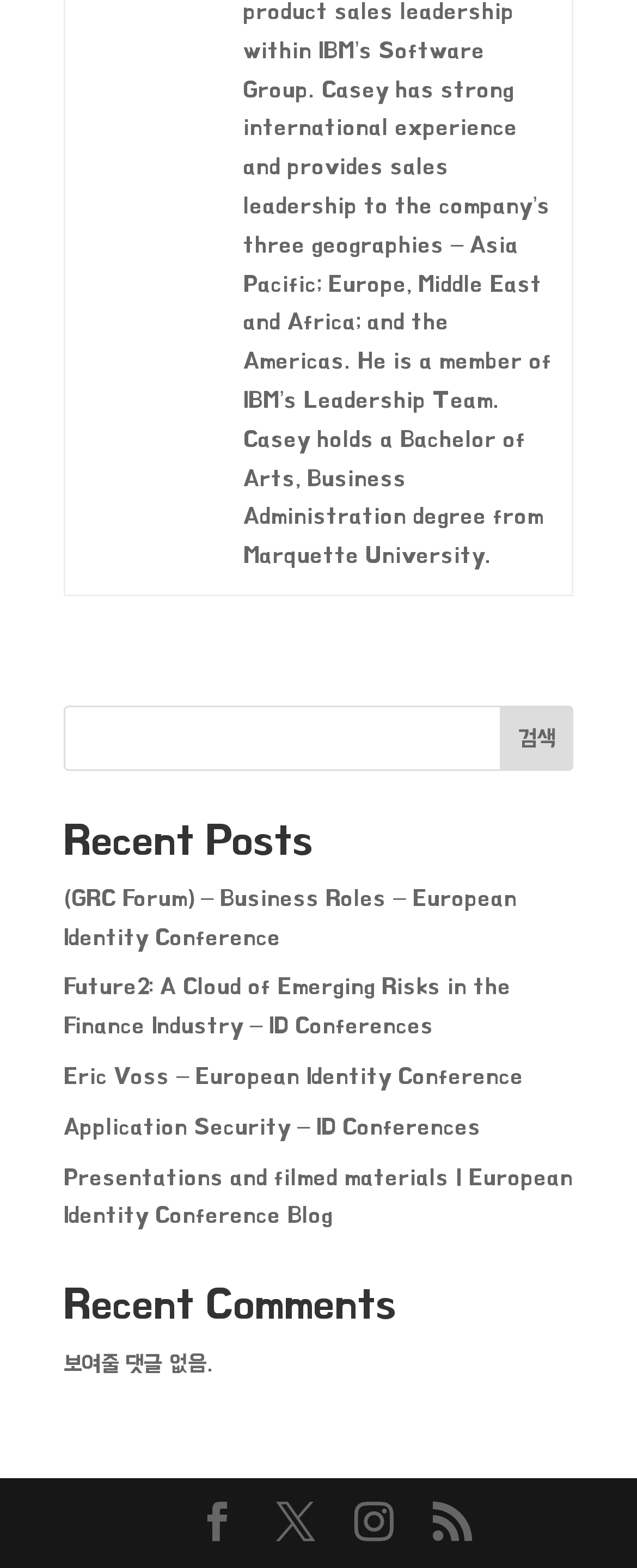Please locate the bounding box coordinates of the element that should be clicked to achieve the given instruction: "search for something".

[0.1, 0.45, 0.9, 0.492]